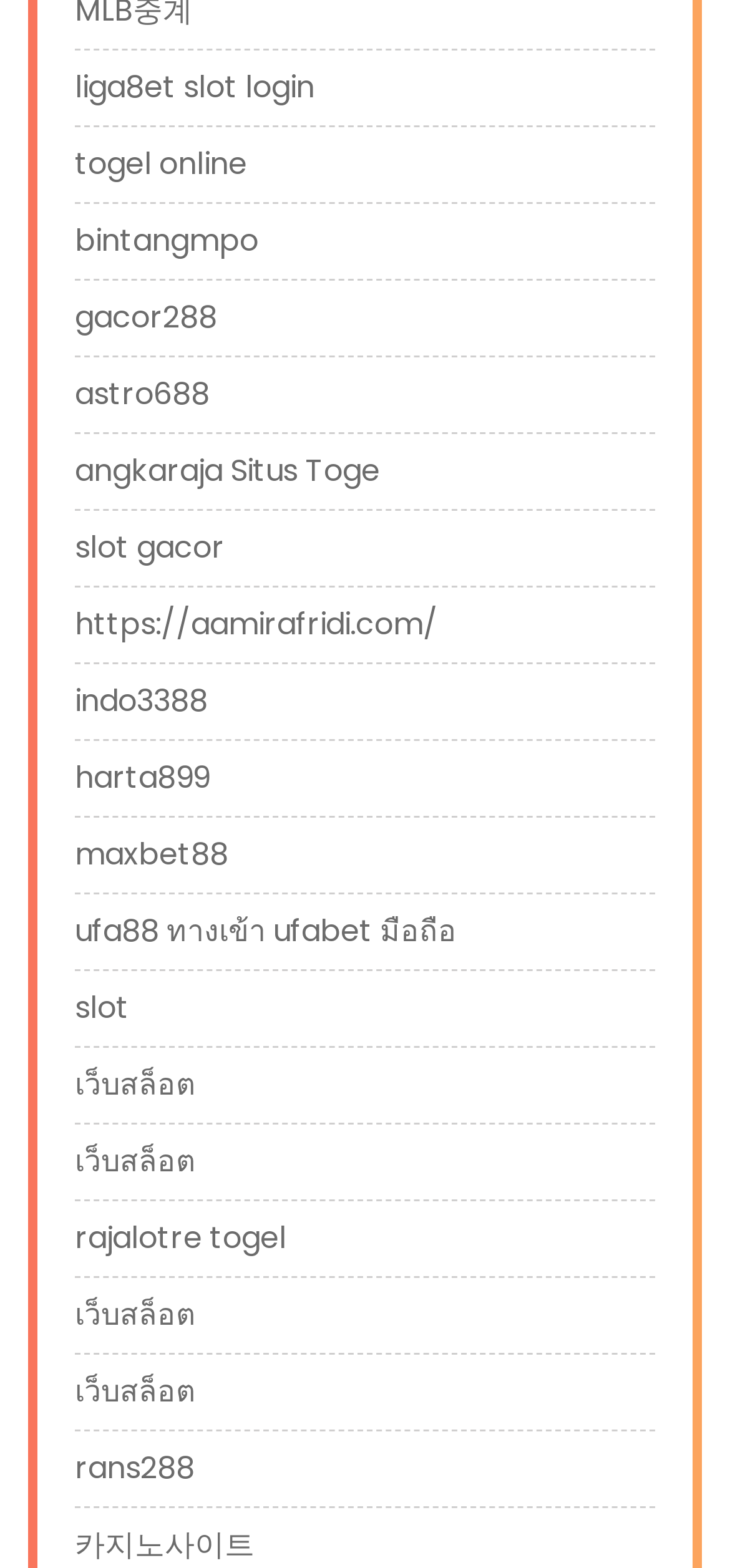How many links are there on this webpage?
Provide a concise answer using a single word or phrase based on the image.

20